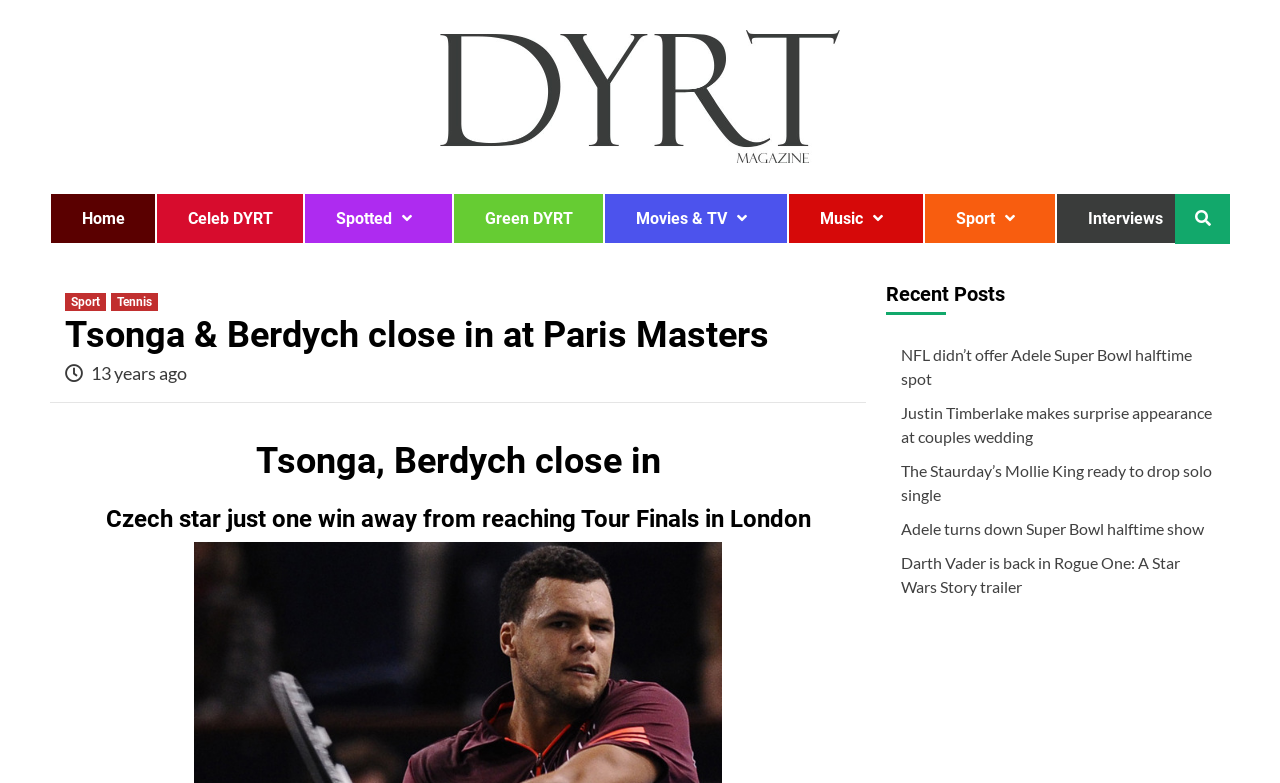What is the category of the article 'Tsonga & Berdych close in at Paris Masters'?
Based on the visual details in the image, please answer the question thoroughly.

The category of the article can be found in the header section, where it says 'Sport' and 'Tennis', indicating that the article belongs to the sport category, specifically tennis.